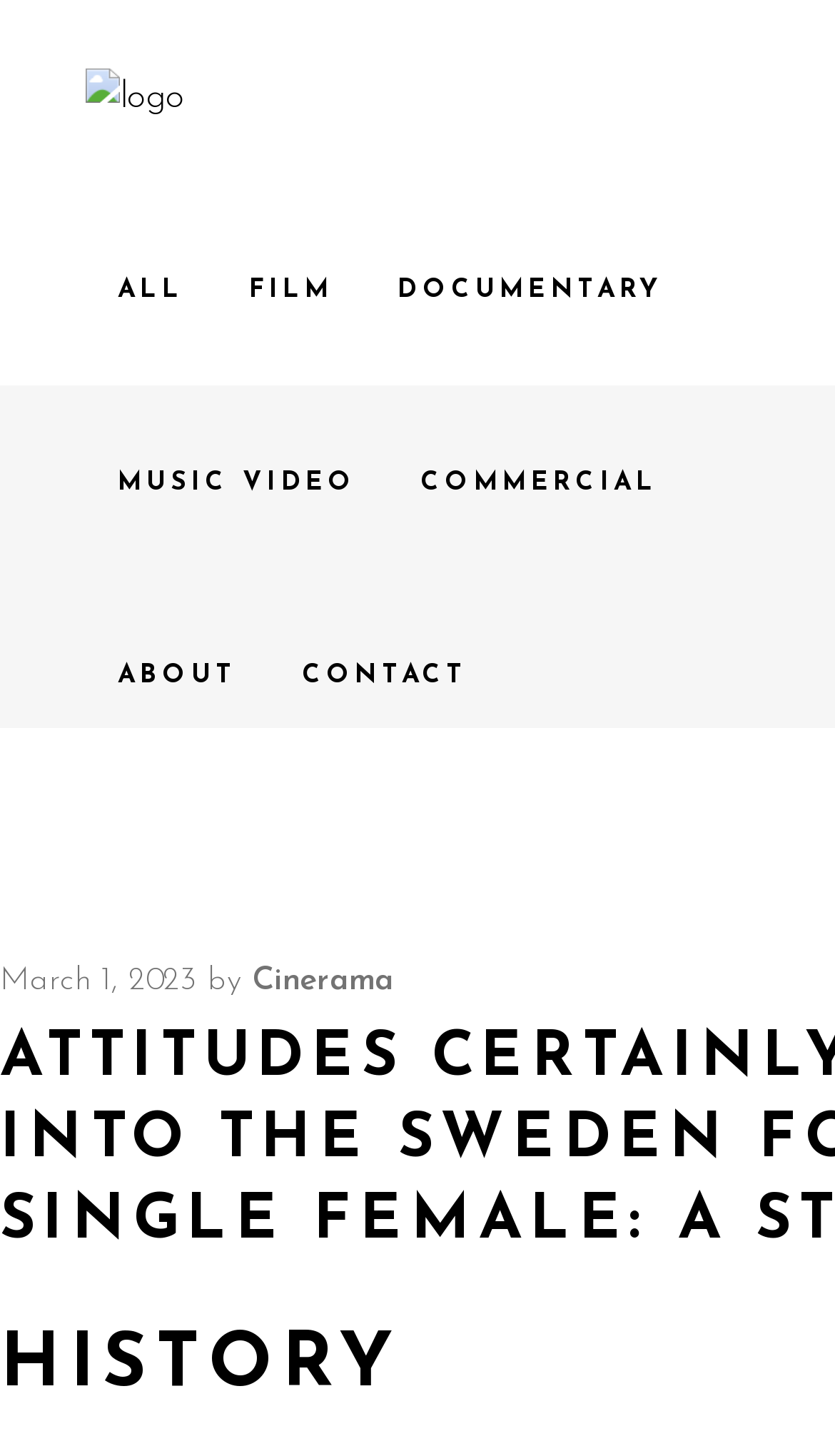Provide a brief response to the question below using one word or phrase:
How many links are in the top navigation bar?

6